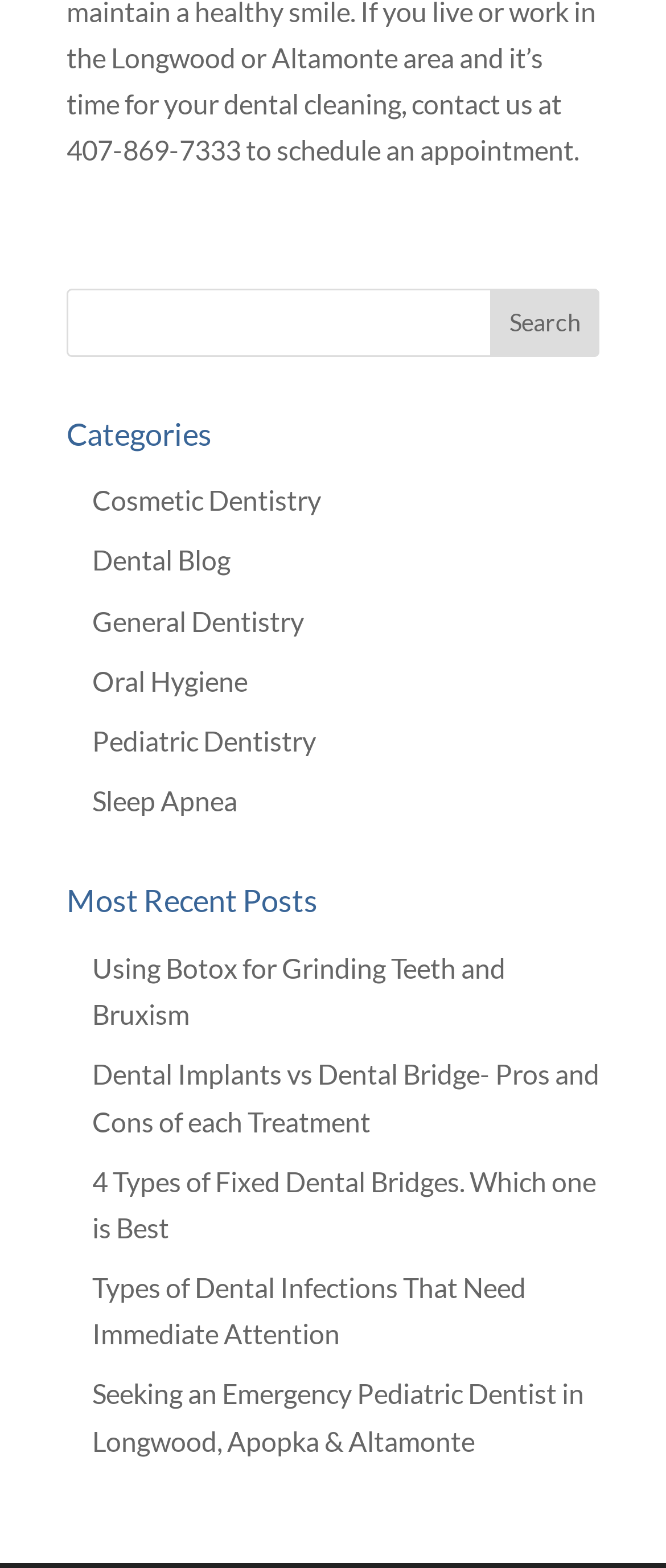Given the webpage screenshot and the description, determine the bounding box coordinates (top-left x, top-left y, bottom-right x, bottom-right y) that define the location of the UI element matching this description: Oral Hygiene

[0.138, 0.424, 0.372, 0.444]